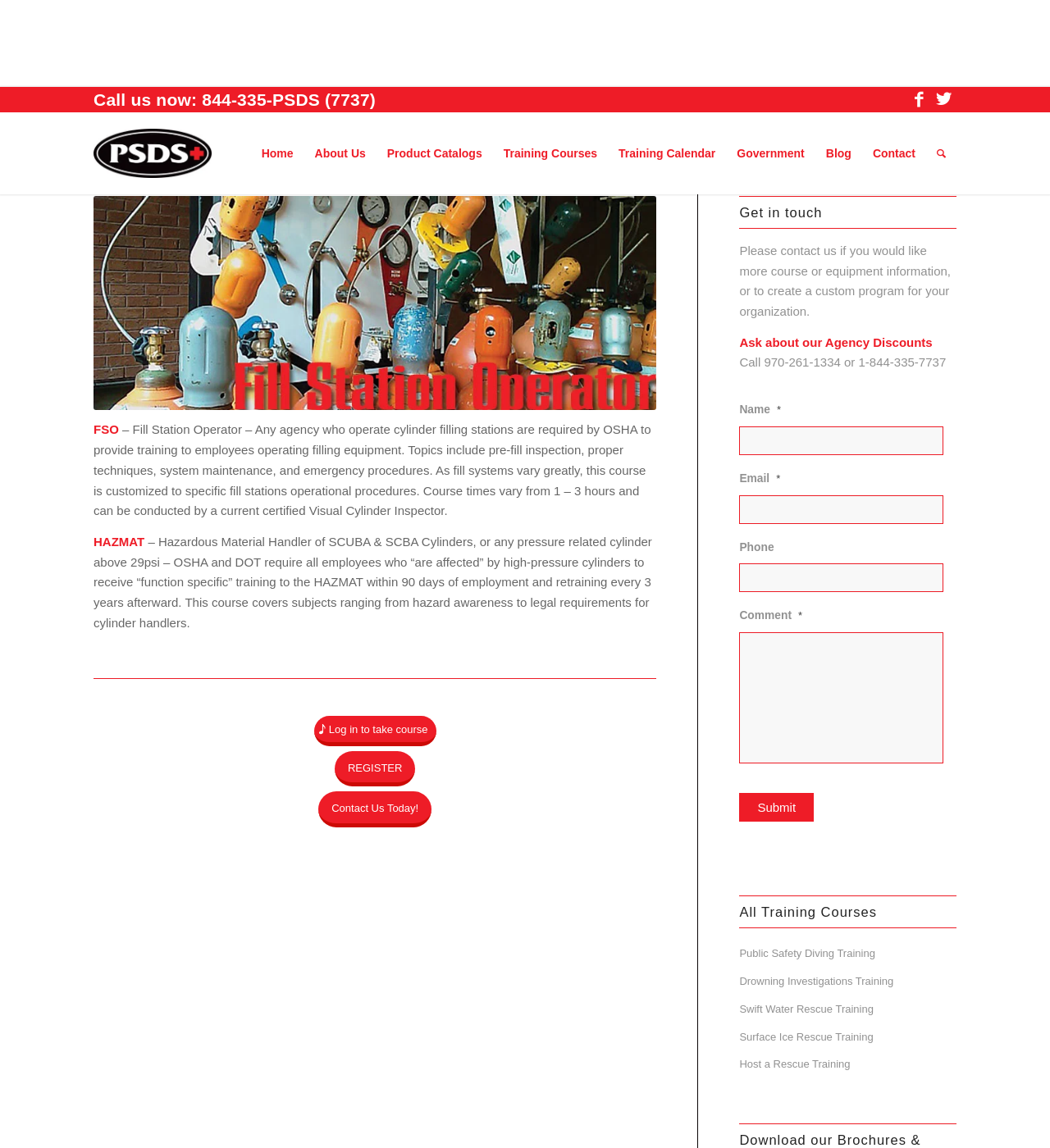What is the phone number to contact for more course information?
Answer the question based on the image using a single word or a brief phrase.

970-261-1334 or 1-844-335-7737